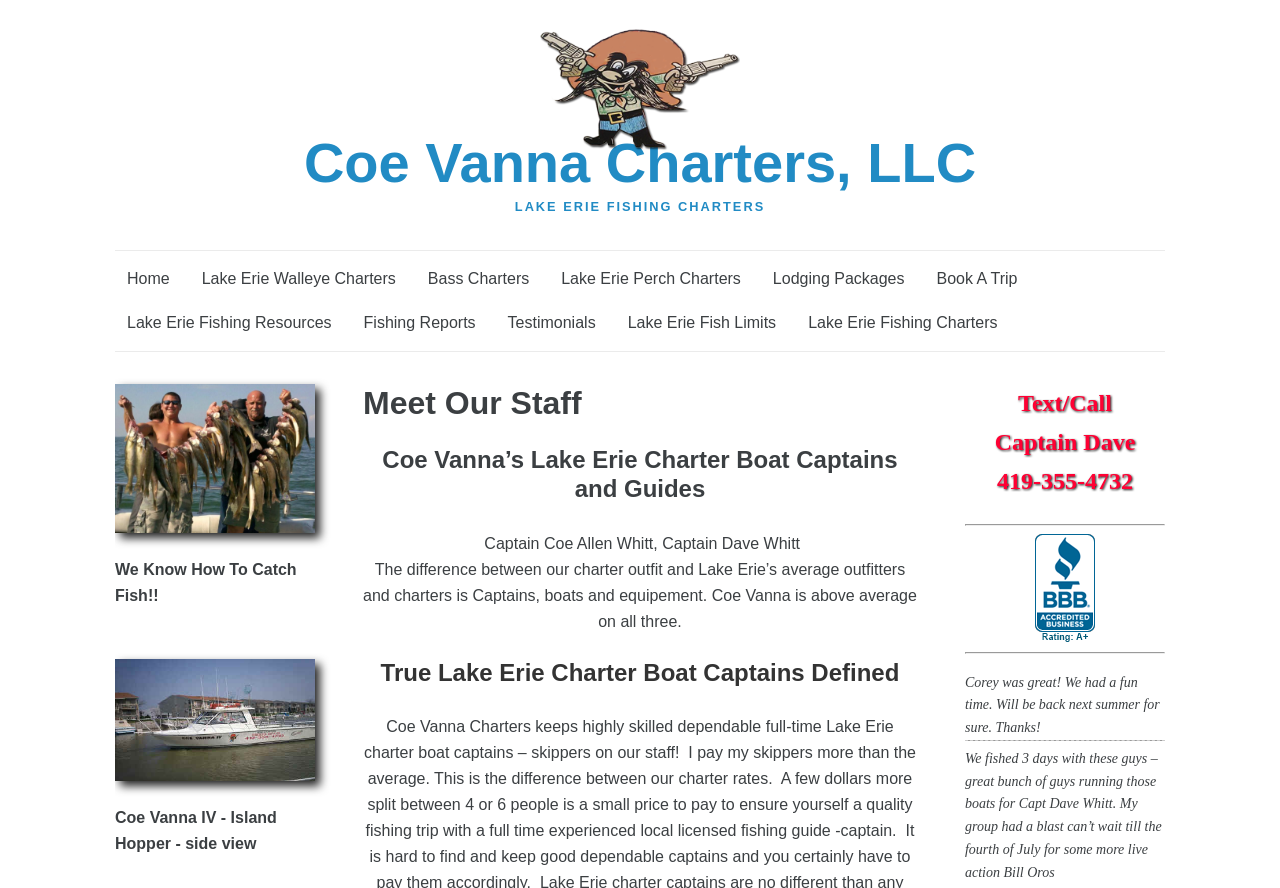What type of fish can be caught on Lake Erie?
Provide an in-depth and detailed explanation in response to the question.

I found the answer by looking at the links in the navigation menu, which include 'Lake Erie Walleye Charters', 'Bass Charters', and 'Lake Erie Perch Charters'. These links suggest that the charter company offers fishing trips for these types of fish.